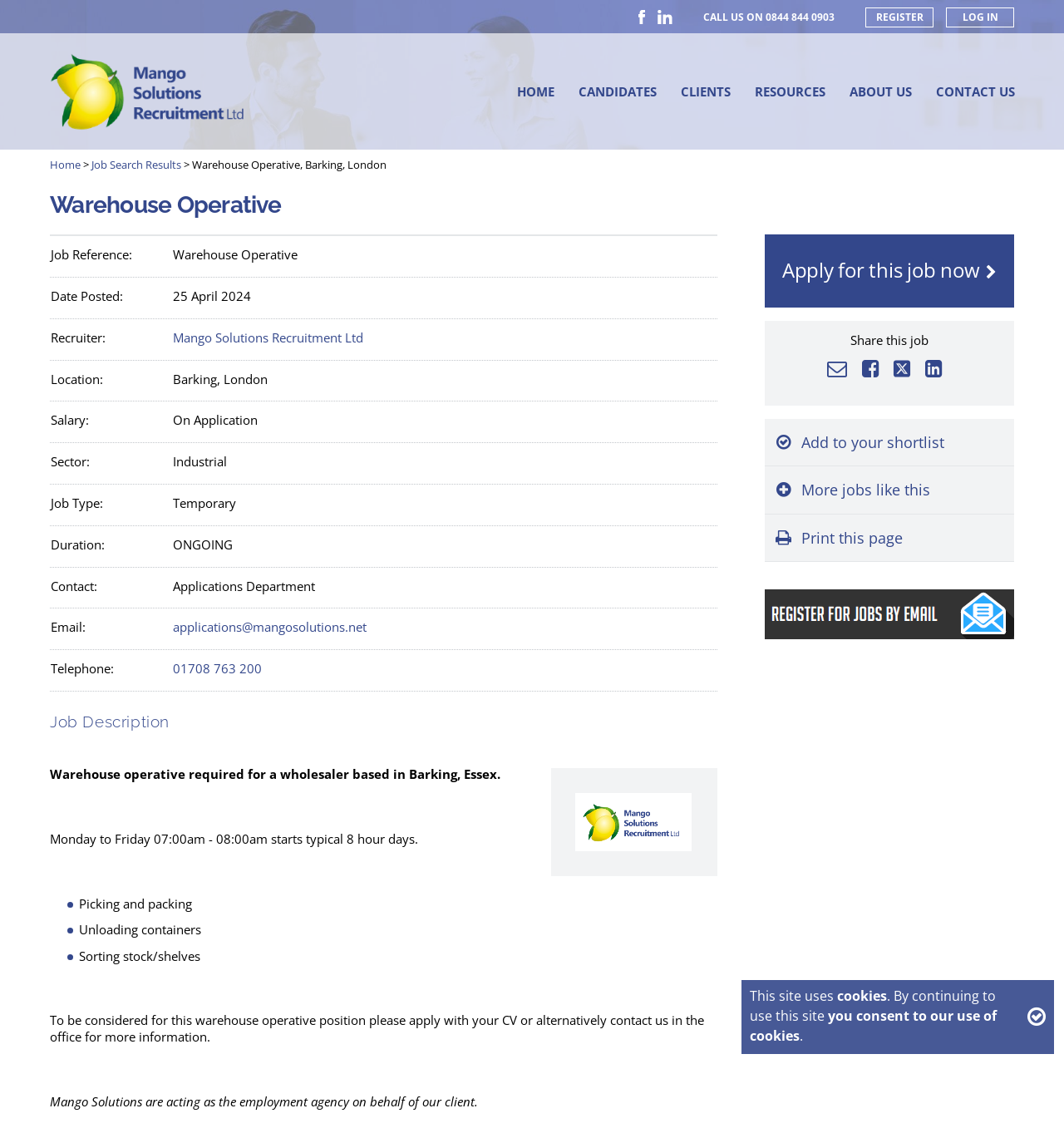Please use the details from the image to answer the following question comprehensively:
What tasks are involved in the job?

The job description lists the tasks involved in the warehouse operative position, which include picking and packing, unloading containers, and sorting stock/shelves.